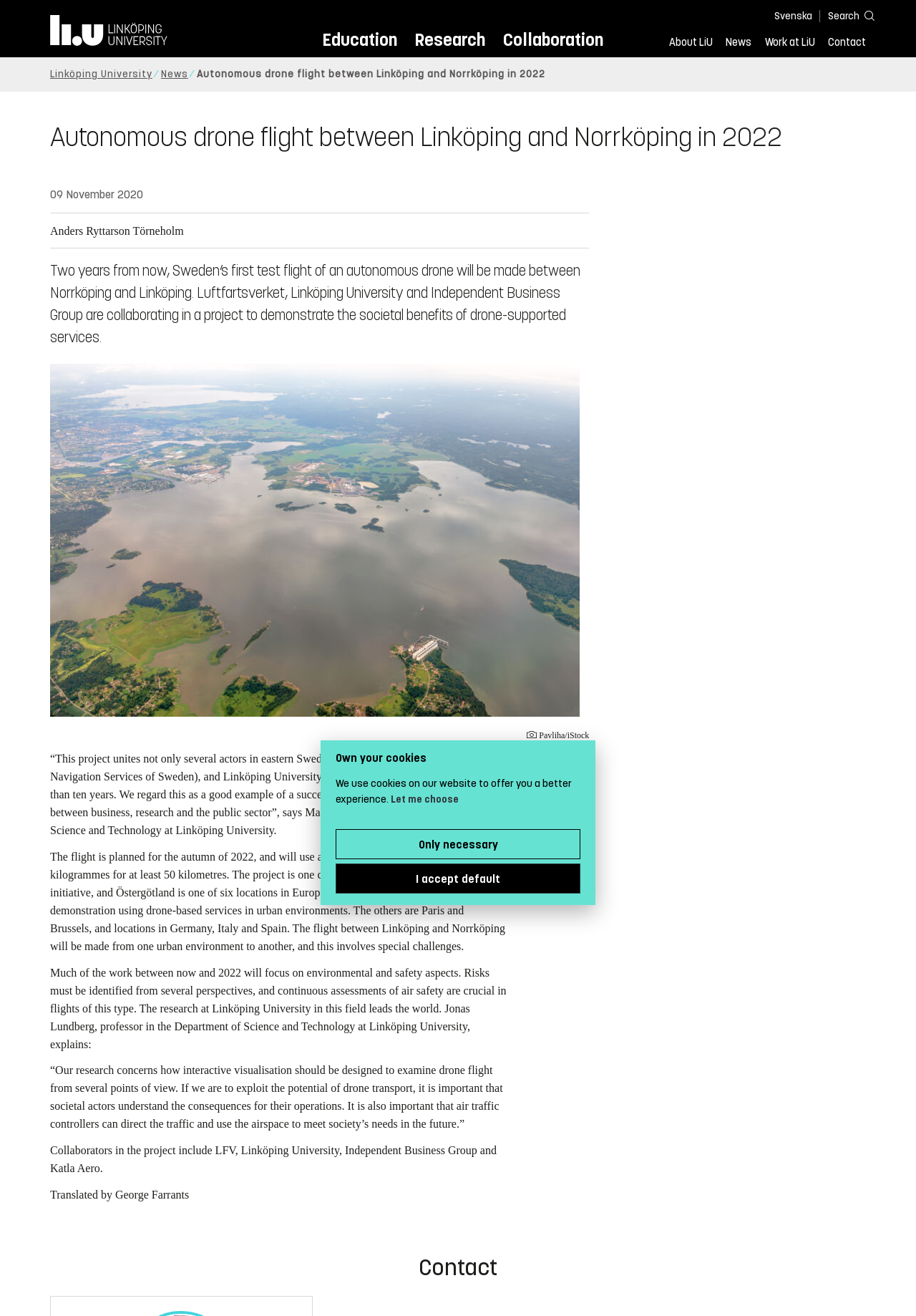How many locations in Europe will carry out demonstrations using drone-based services in urban environments?
Please use the image to provide an in-depth answer to the question.

I found the answer by reading the article's content, specifically the sentence 'Östergötland is one of six locations in Europe that will carry out this type of demonstration using drone-based services in urban environments.' which mentions the number of locations.